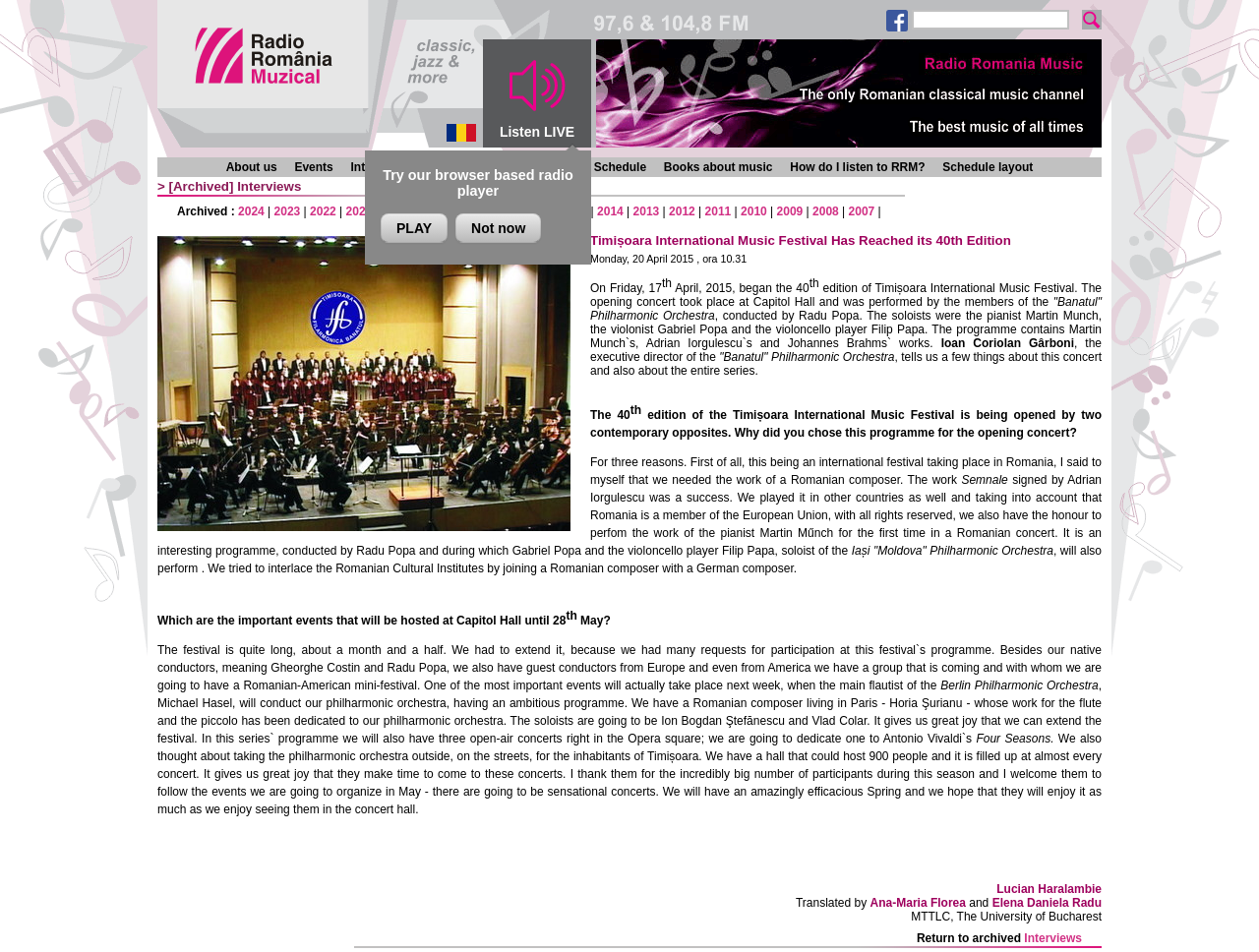Determine the bounding box coordinates of the clickable region to execute the instruction: "Browse the archived interviews from 2024". The coordinates should be four float numbers between 0 and 1, denoted as [left, top, right, bottom].

[0.189, 0.215, 0.21, 0.229]